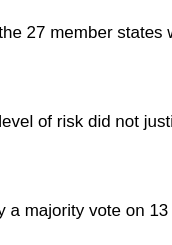Please answer the following question using a single word or phrase: 
What is the current assessment of glyphosate's risk level?

Does not warrant ban